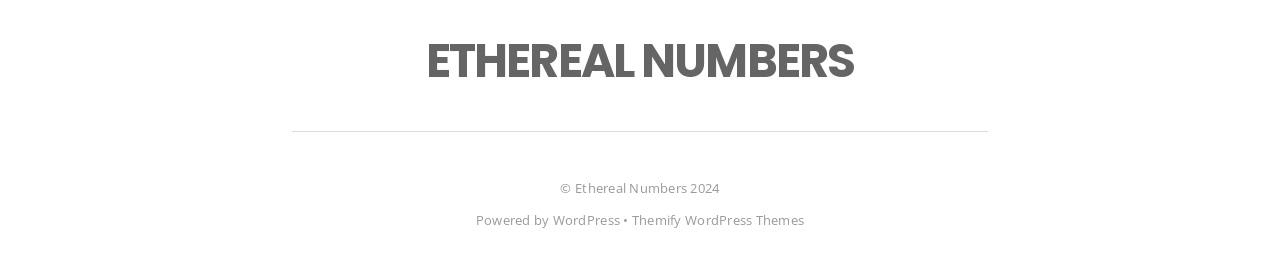Use one word or a short phrase to answer the question provided: 
What is the name of the website?

Ethereal Numbers